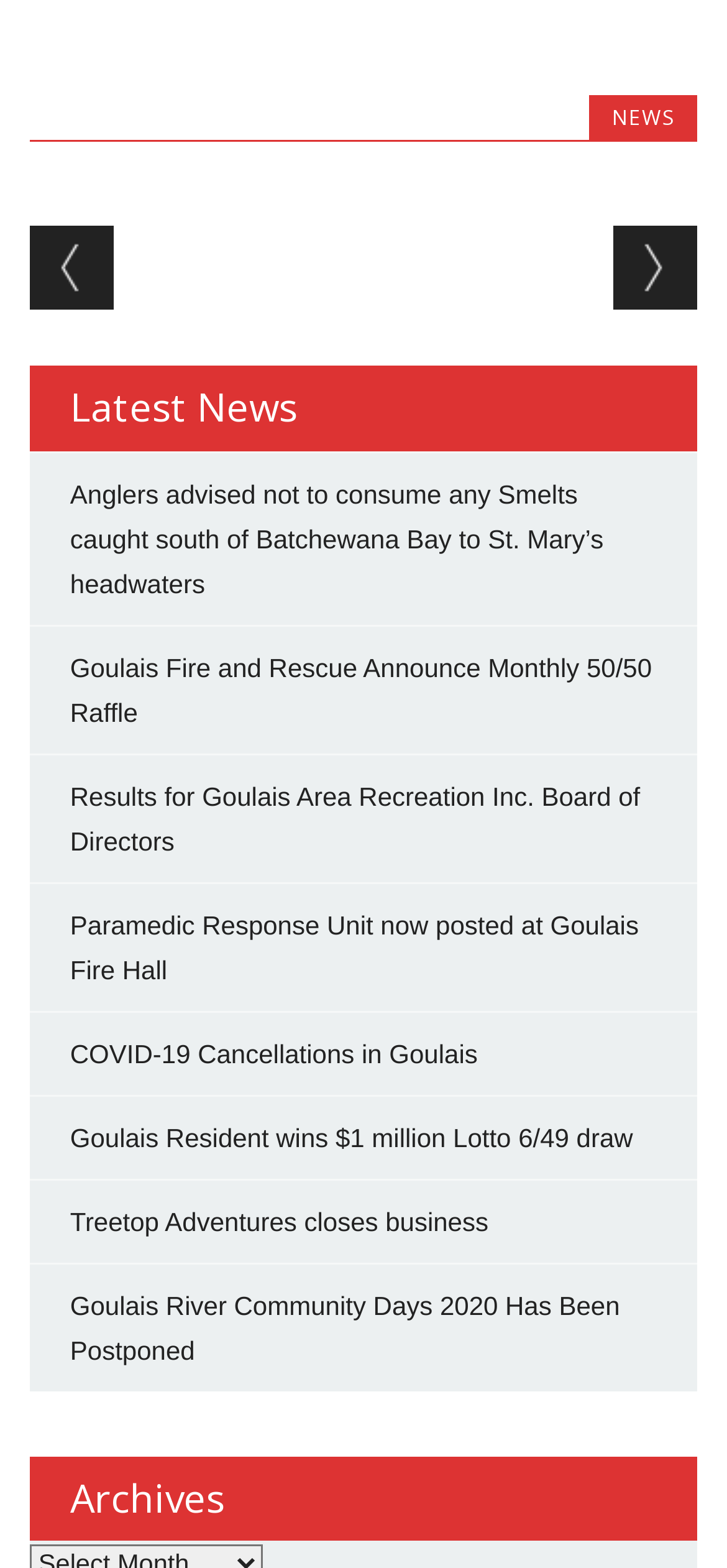Use a single word or phrase to answer the following:
What is the title of the first news article?

Anglers advised not to consume any Smelts caught south of Batchewana Bay to St. Mary’s headwaters